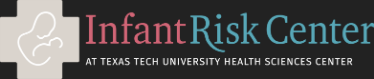Based on the image, provide a detailed response to the question:
What is the focus of the InfantRisk Center?

The emblematic representation of an infant in the logo symbolizes the center's focus on maternal and infant health, which is further reinforced by the tagline indicating its affiliation with the Texas Tech University Health Sciences Center.